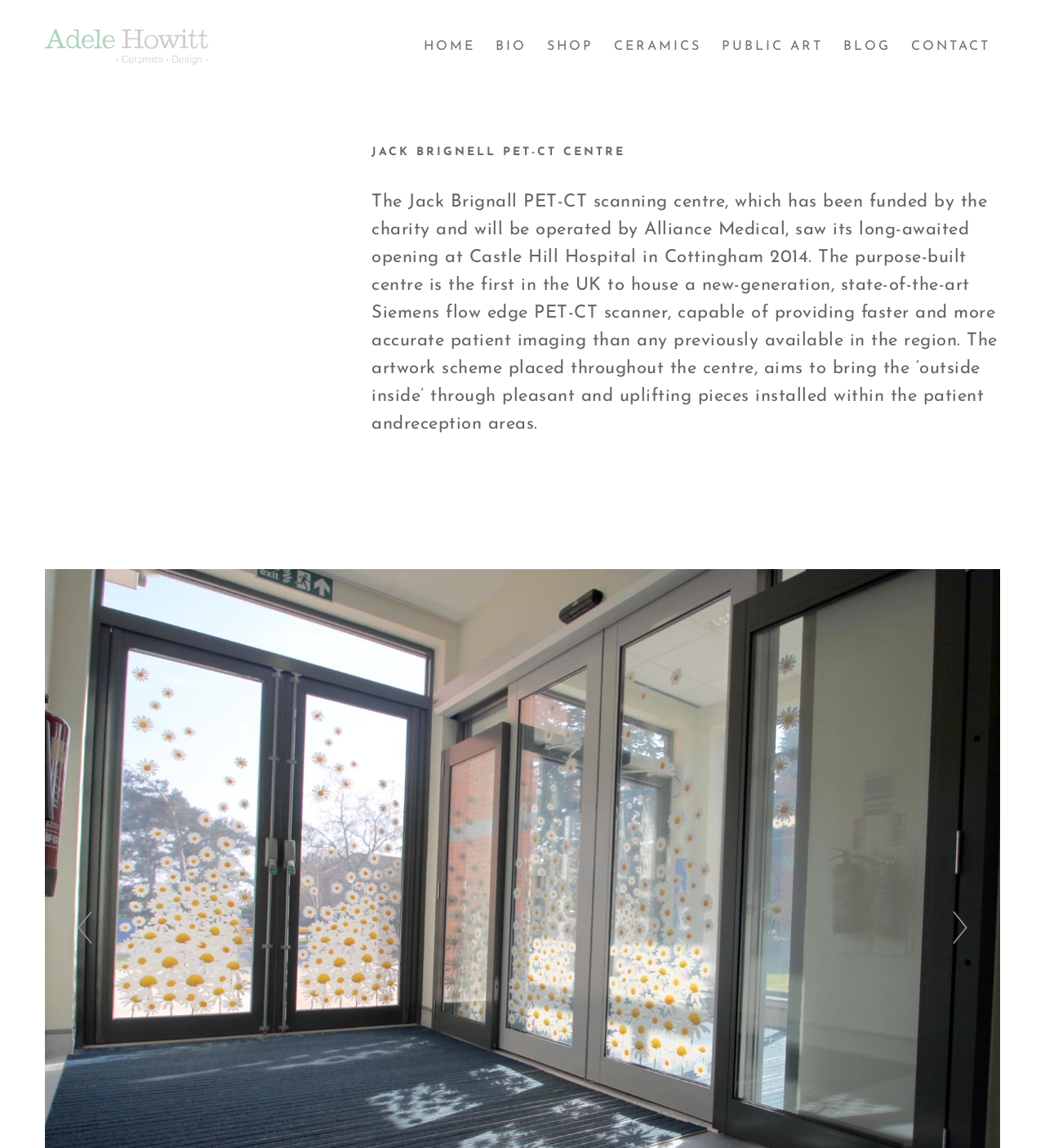Refer to the image and provide a thorough answer to this question:
In what year did the centre open?

I found the answer by reading the StaticText element that describes the centre, which states that it 'saw its long-awaited opening at Castle Hill Hospital in Cottingham 2014'.